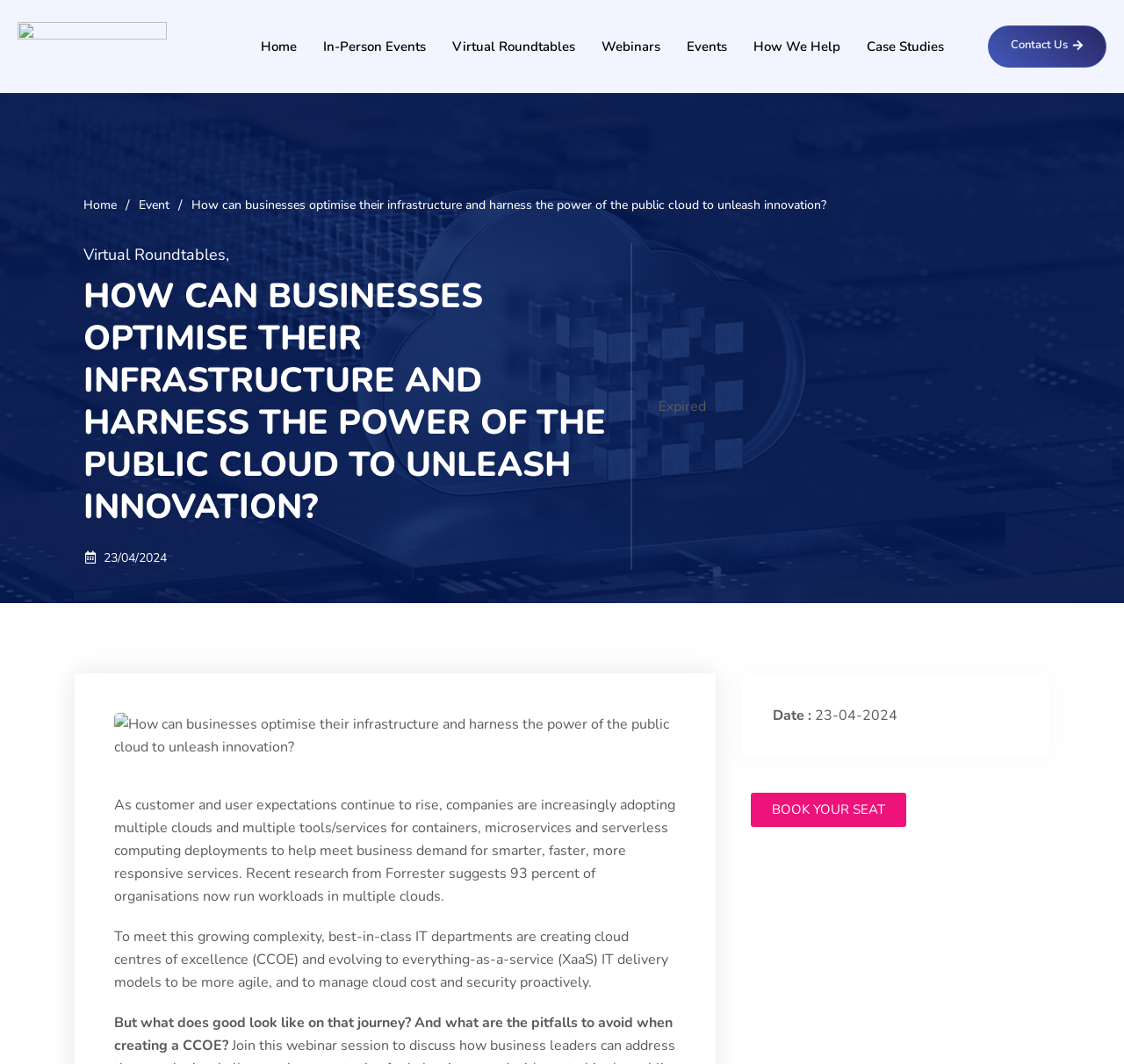Answer the question in a single word or phrase:
What is the topic of the event described on this webpage?

Cloud infrastructure